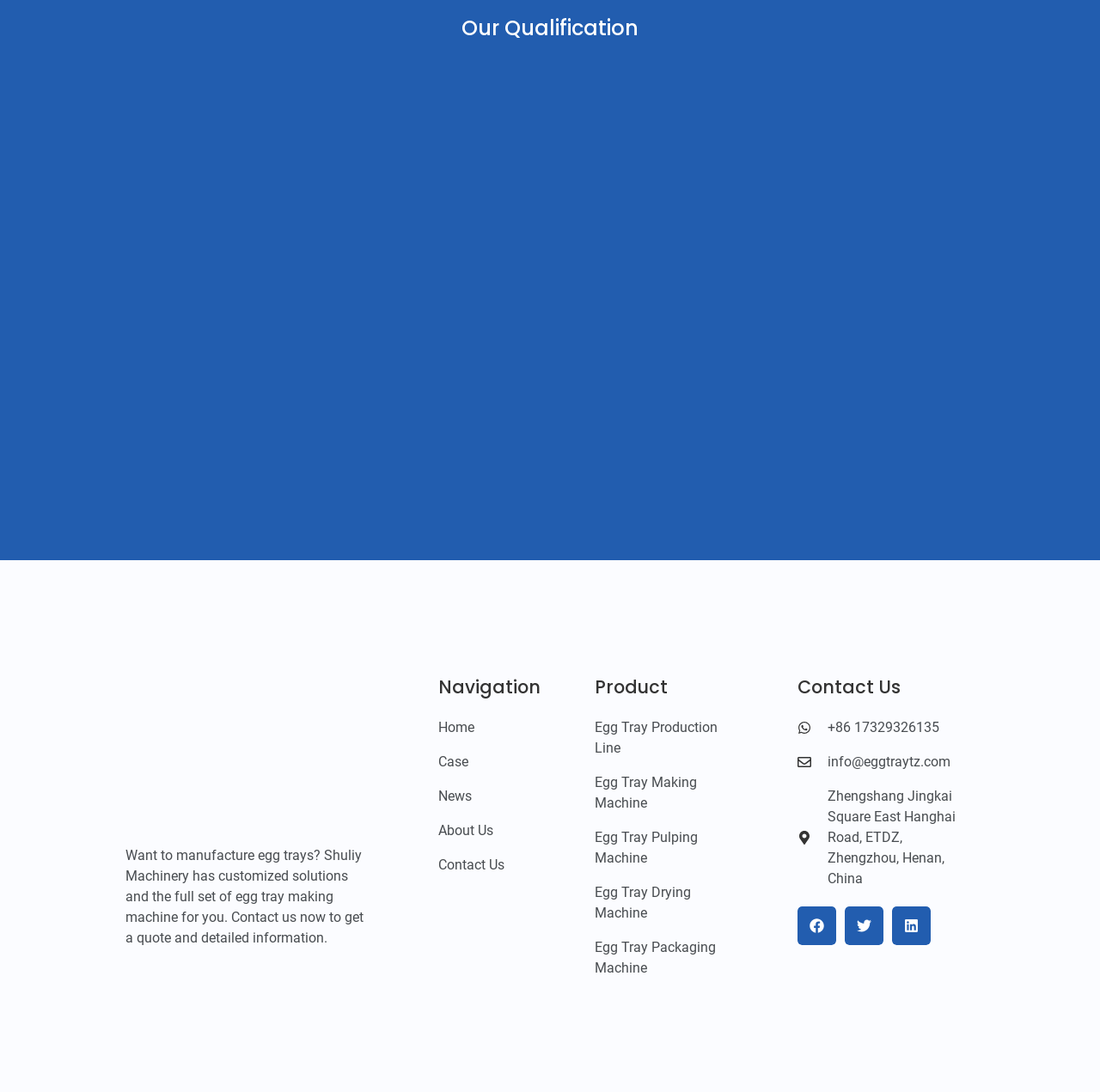Find the bounding box coordinates for the element that must be clicked to complete the instruction: "Click on the 'Home' link". The coordinates should be four float numbers between 0 and 1, indicated as [left, top, right, bottom].

[0.399, 0.657, 0.475, 0.676]